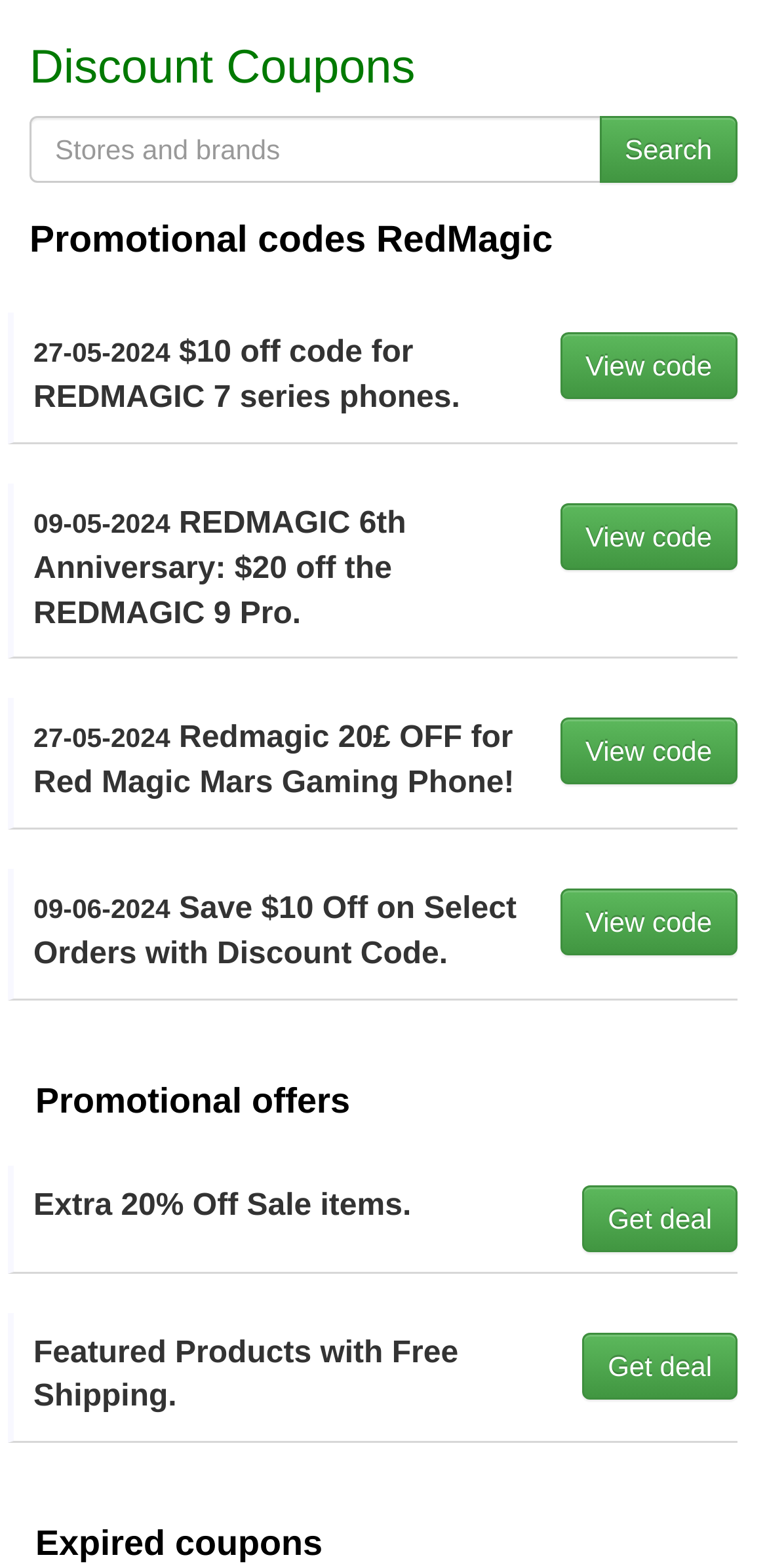Find the bounding box coordinates for the area that should be clicked to accomplish the instruction: "Click on Discount Coupons".

[0.038, 0.026, 0.541, 0.06]